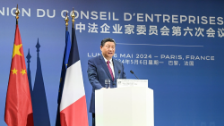Answer the following inquiry with a single word or phrase:
What is the purpose of the event where Xi Jinping is speaking?

Economic cooperation and diplomatic relations